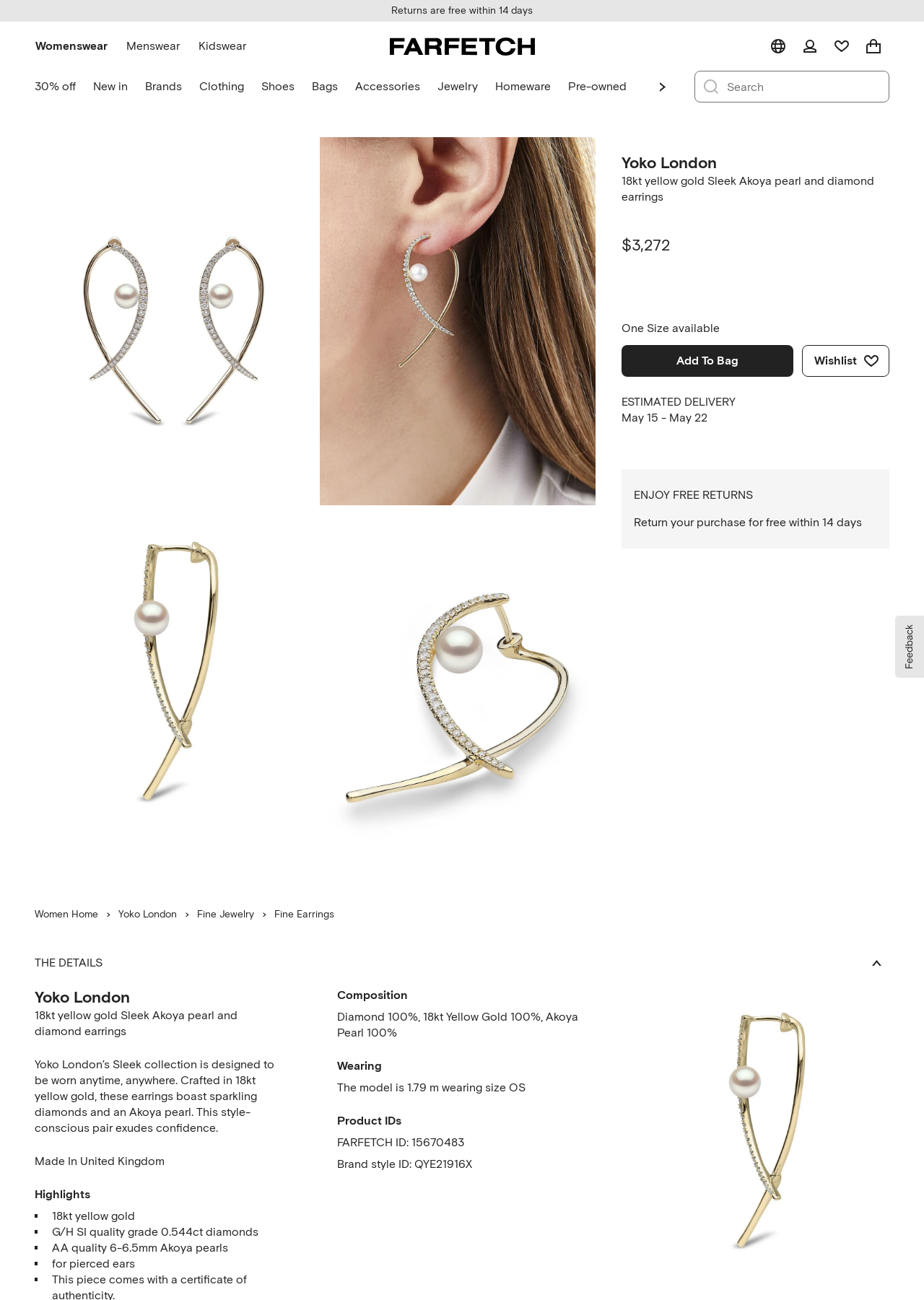Please identify the bounding box coordinates of the clickable element to fulfill the following instruction: "Search for products". The coordinates should be four float numbers between 0 and 1, i.e., [left, top, right, bottom].

[0.752, 0.054, 0.962, 0.079]